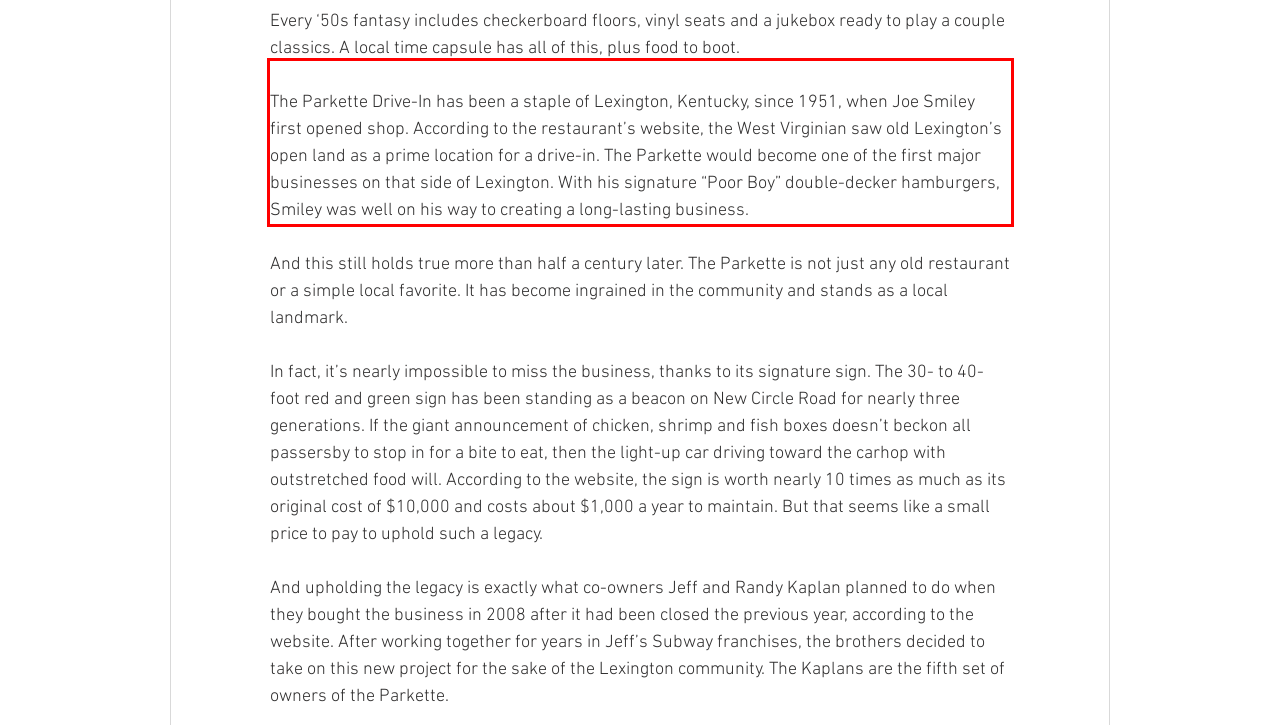Within the screenshot of a webpage, identify the red bounding box and perform OCR to capture the text content it contains.

The Parkette Drive-In has been a staple of Lexington, Kentucky, since 1951, when Joe Smiley first opened shop. According to the restaurant’s website, the West Virginian saw old Lexington’s open land as a prime location for a drive-in. The Parkette would become one of the first major businesses on that side of Lexington. With his signature “Poor Boy” double-decker hamburgers, Smiley was well on his way to creating a long-lasting business.